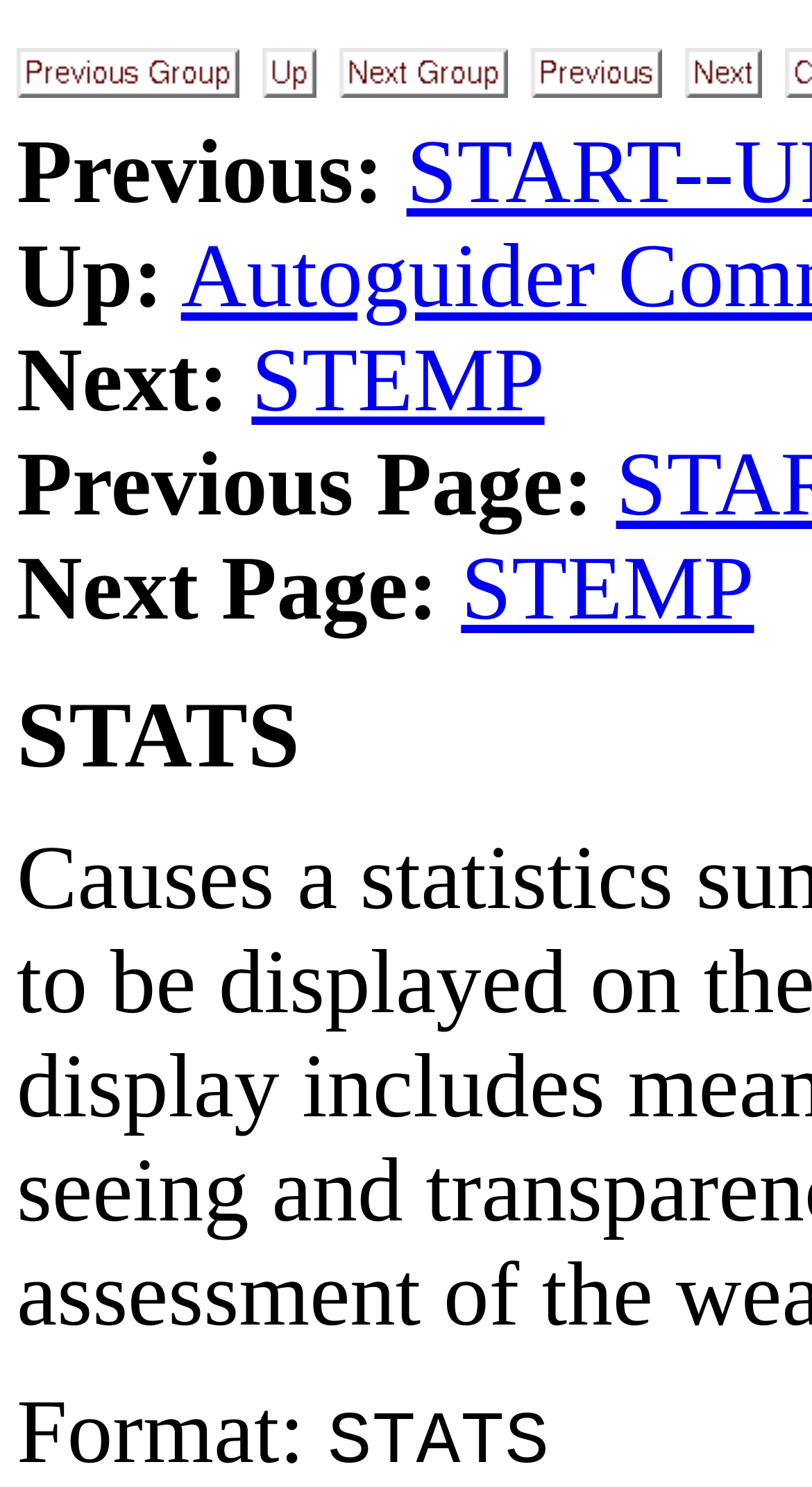Please find the bounding box coordinates of the section that needs to be clicked to achieve this instruction: "view the next page".

[0.021, 0.363, 0.54, 0.43]